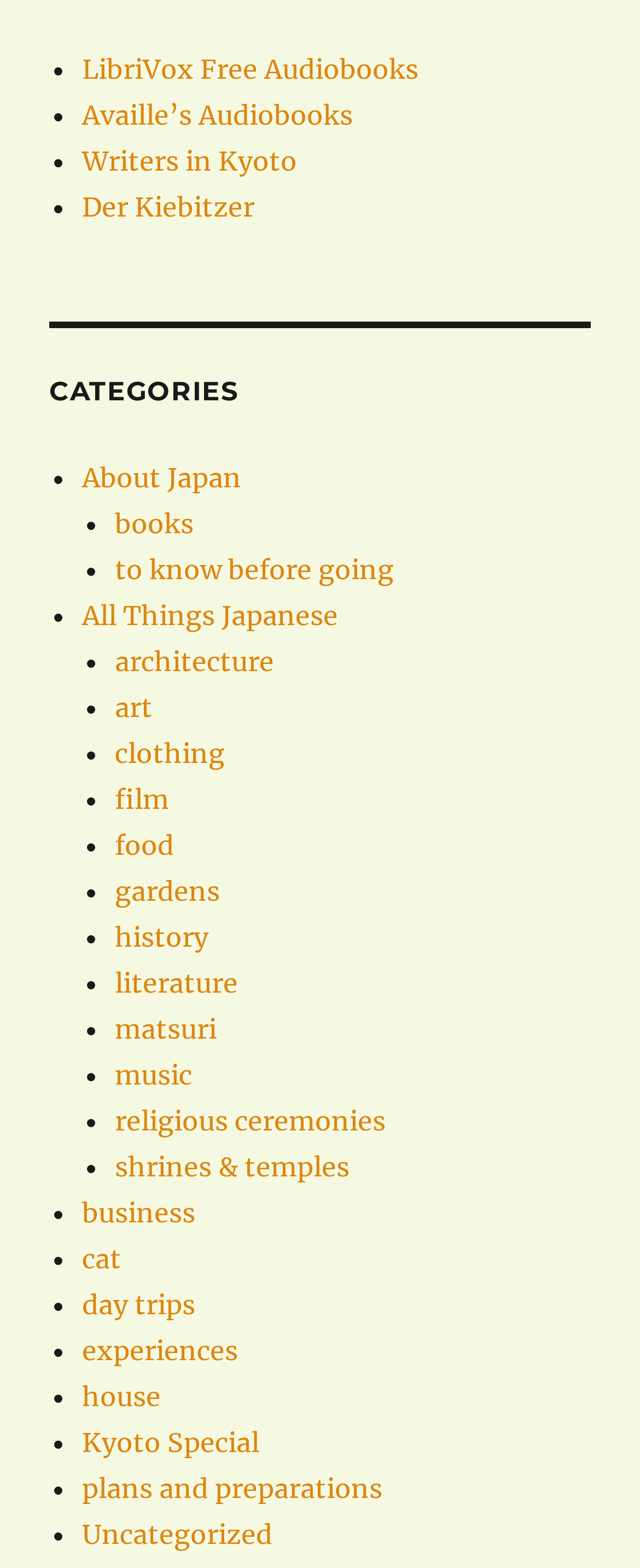Provide a one-word or brief phrase answer to the question:
How many links are there under 'Other Pages I Like'?

4